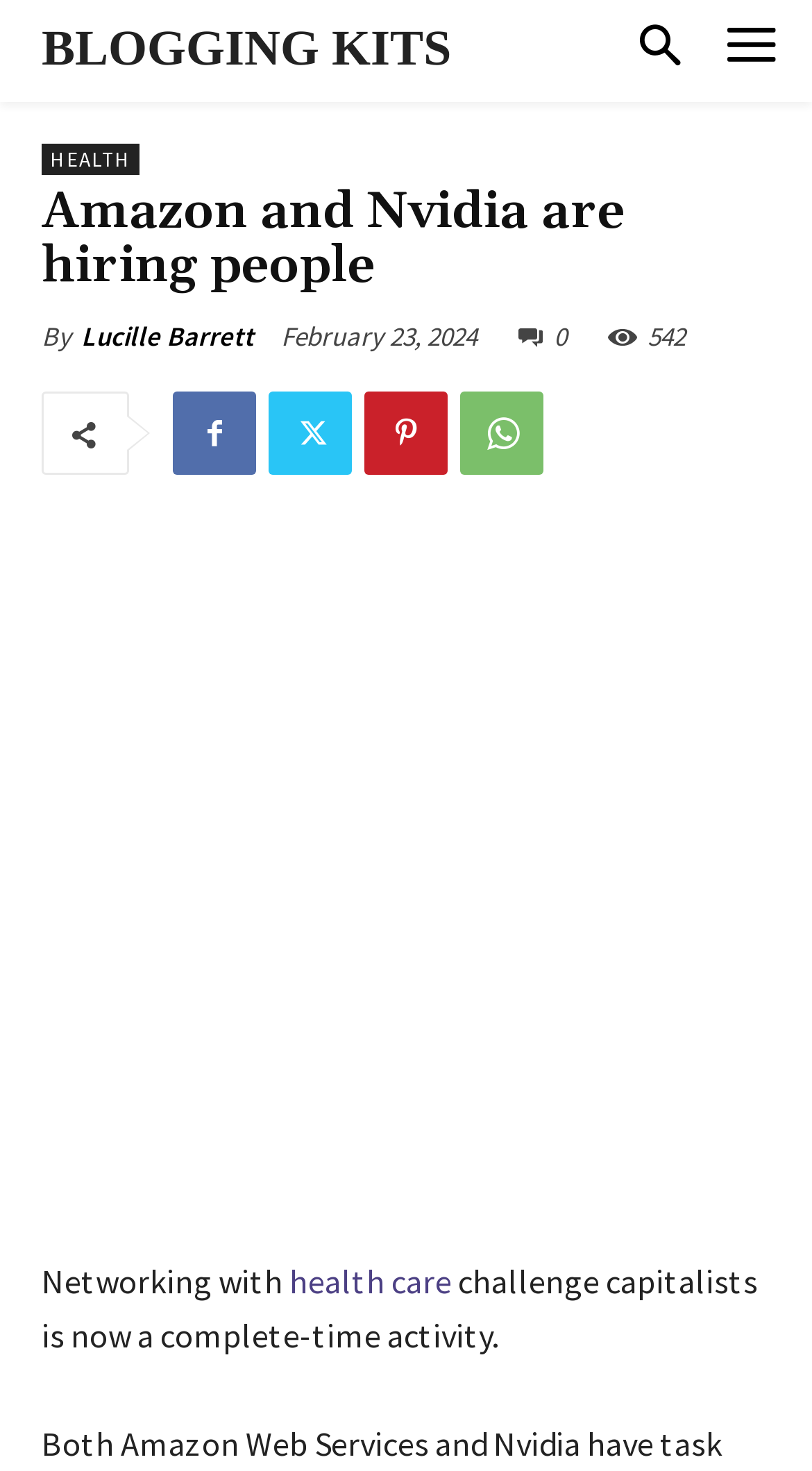What is the author of the blog post?
Based on the image, answer the question in a detailed manner.

The author of the blog post can be determined by looking at the link element with the text 'Lucille Barrett', which is located below the heading 'Amazon and Nvidia are hiring people'.